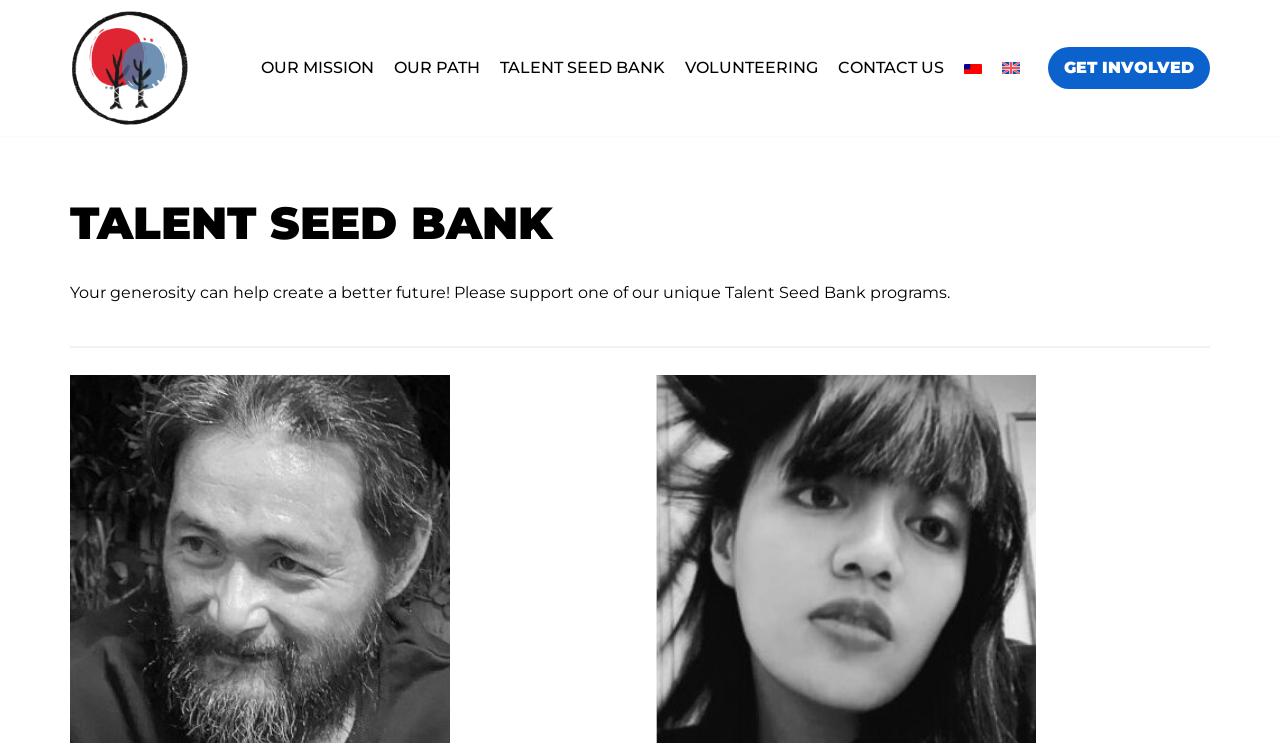How can one get involved?
Based on the image, give a concise answer in the form of a single word or short phrase.

Get Involved link